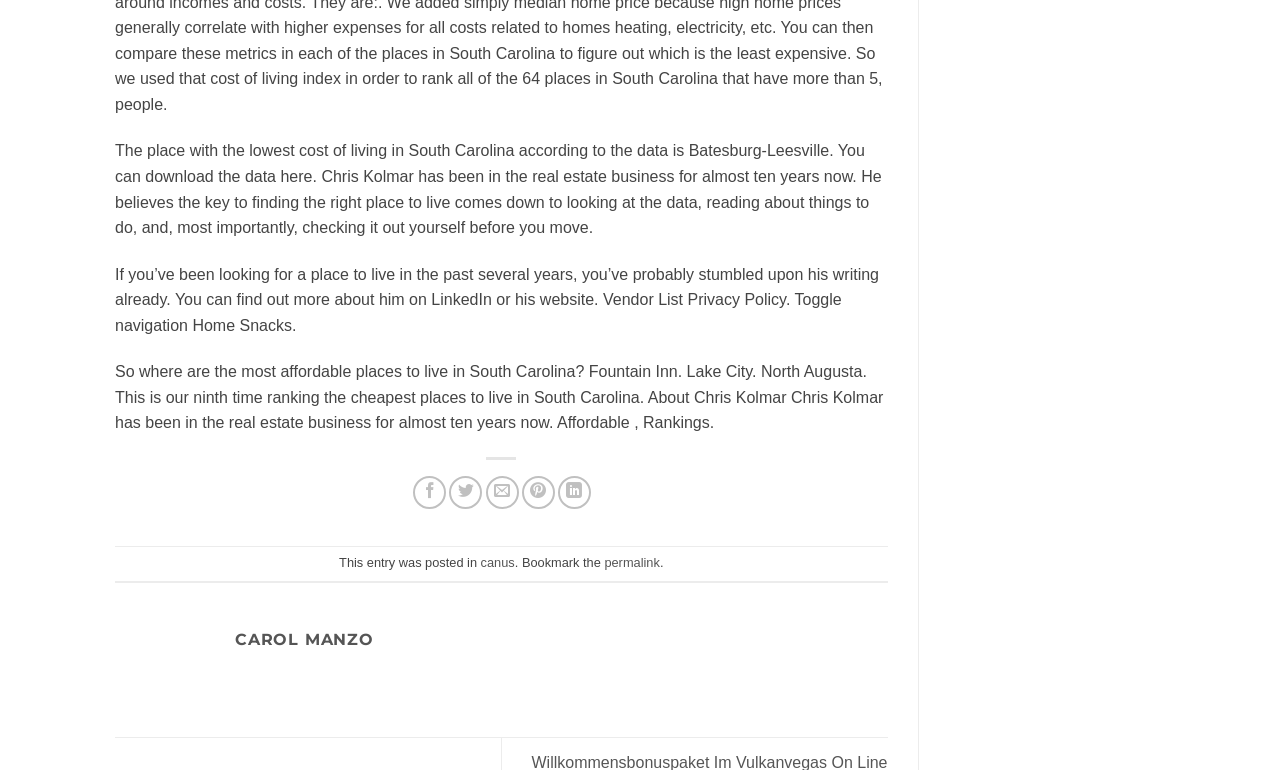From the webpage screenshot, identify the region described by aria-label="Pin on Pinterest". Provide the bounding box coordinates as (top-left x, top-left y, bottom-right x, bottom-right y), with each value being a floating point number between 0 and 1.

[0.408, 0.618, 0.433, 0.661]